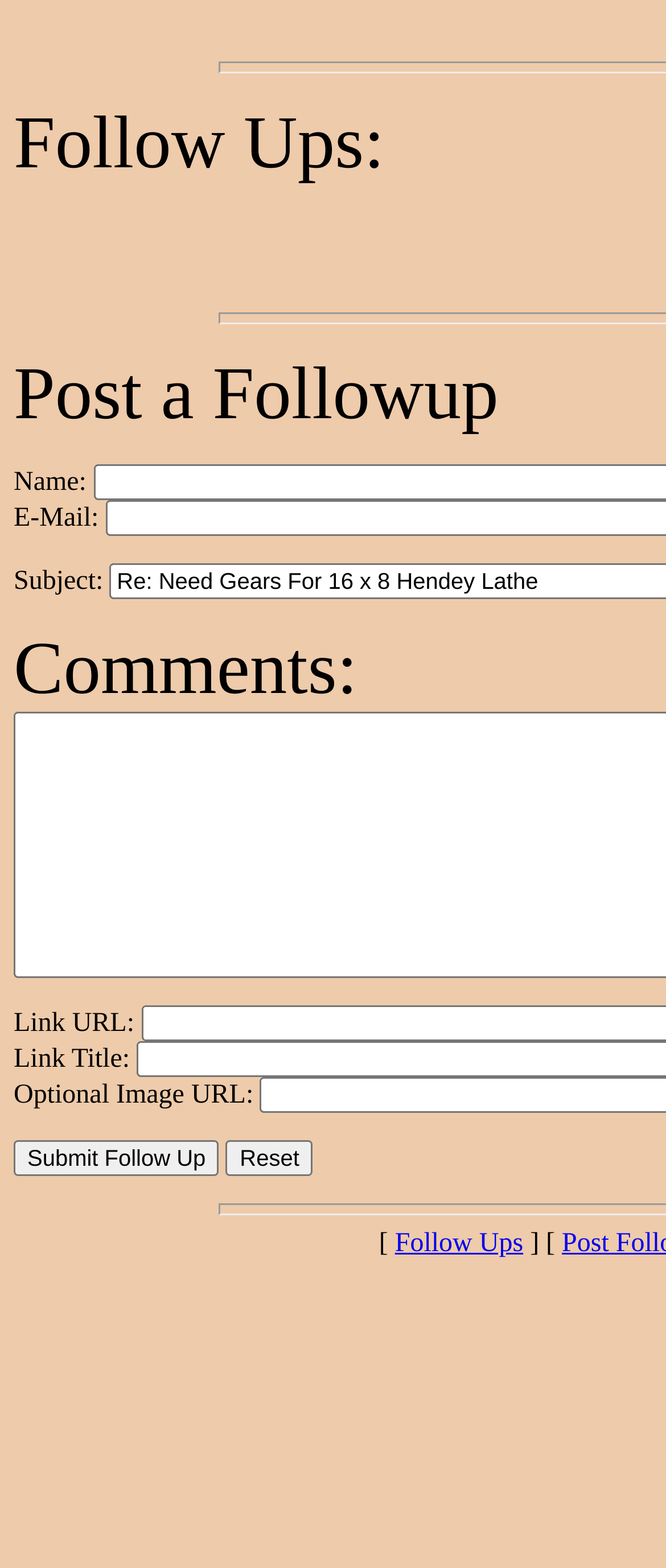Give a short answer to this question using one word or a phrase:
What is the purpose of the 'Link URL:' input field?

To enter a link URL